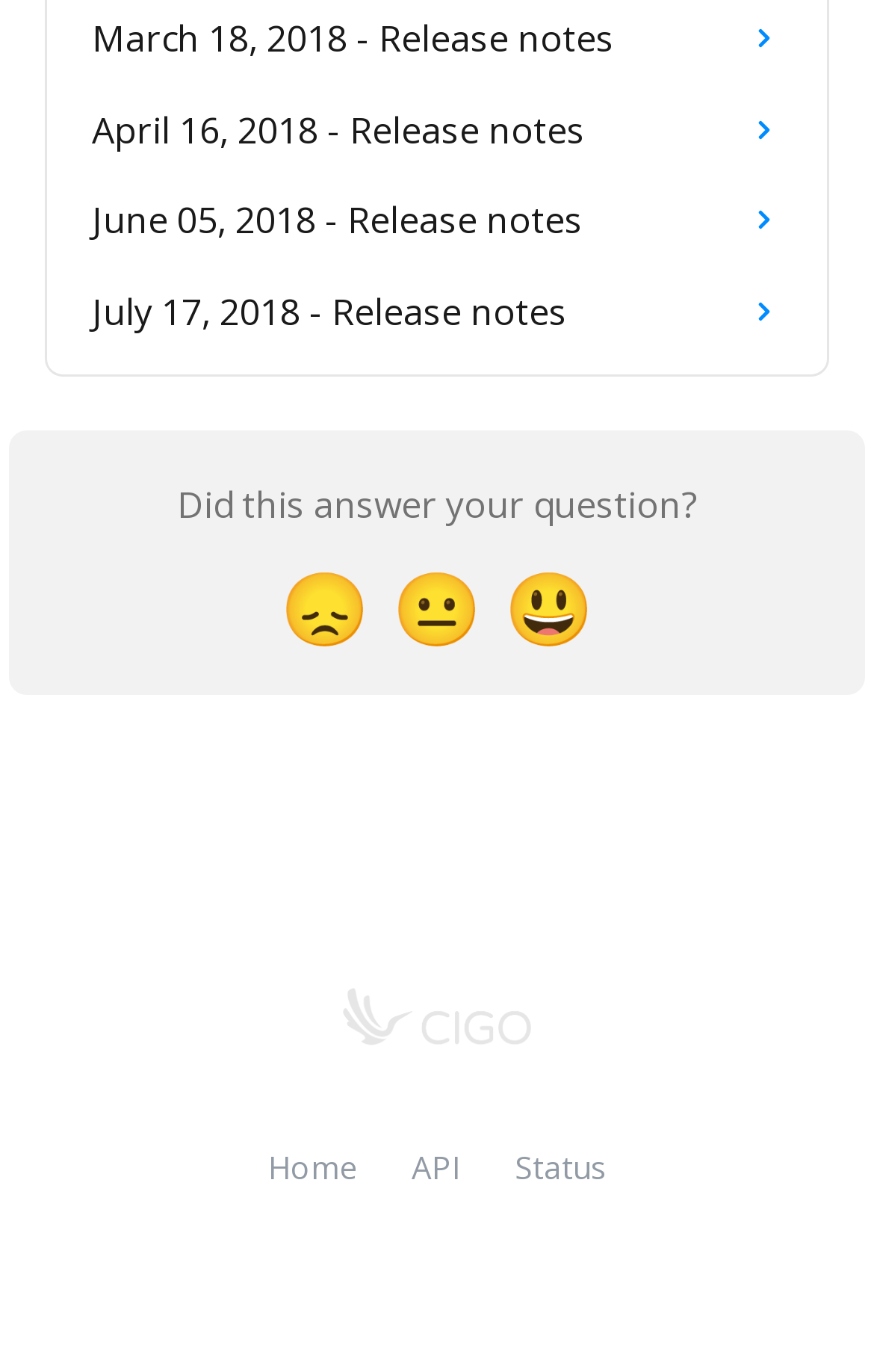What is the function of the links at the bottom?
Carefully examine the image and provide a detailed answer to the question.

The links at the bottom, including Home, API, and Status, are navigation links that allow users to access different sections or pages of the website.